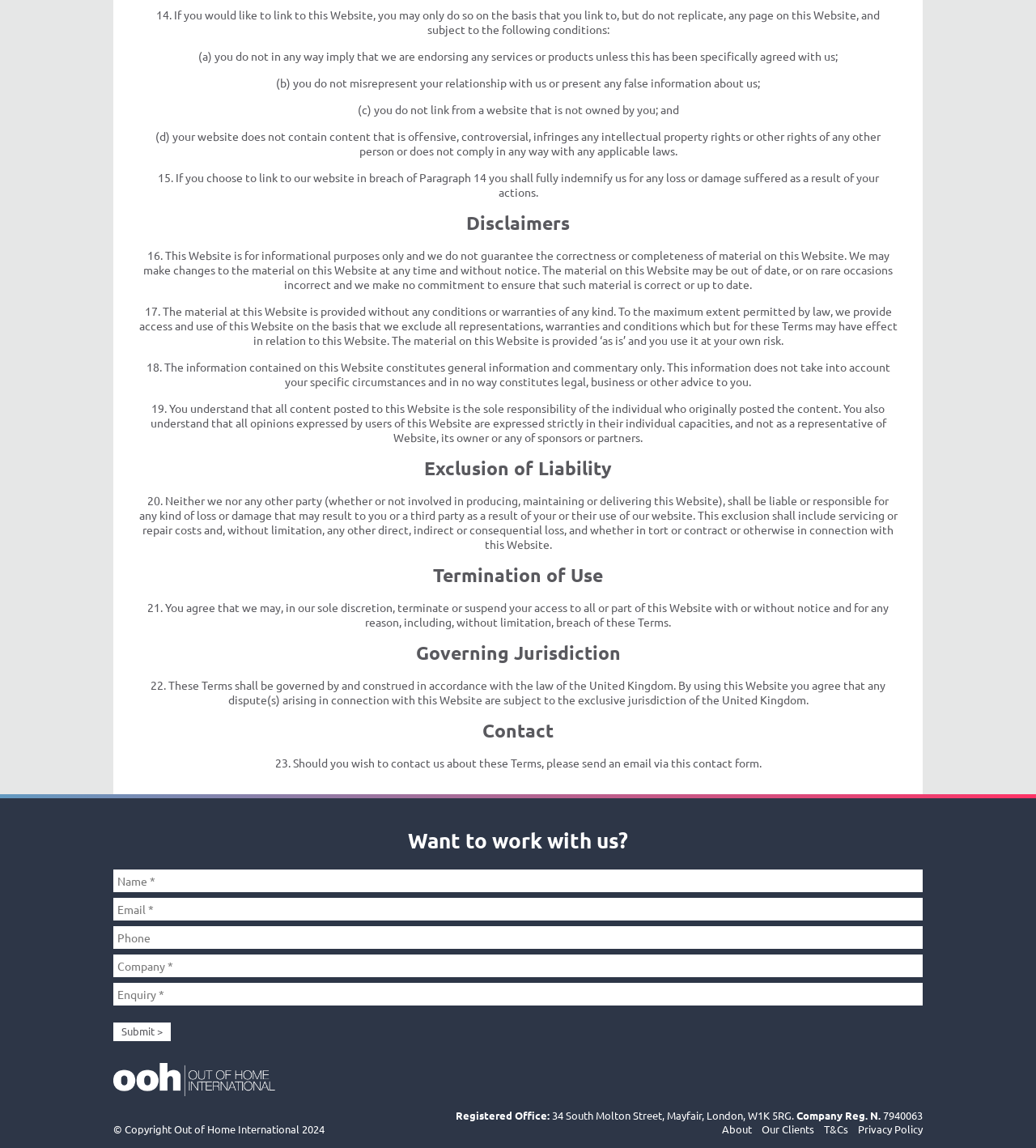Please identify the bounding box coordinates of the element's region that should be clicked to execute the following instruction: "View the Terms and Conditions". The bounding box coordinates must be four float numbers between 0 and 1, i.e., [left, top, right, bottom].

[0.795, 0.978, 0.819, 0.99]